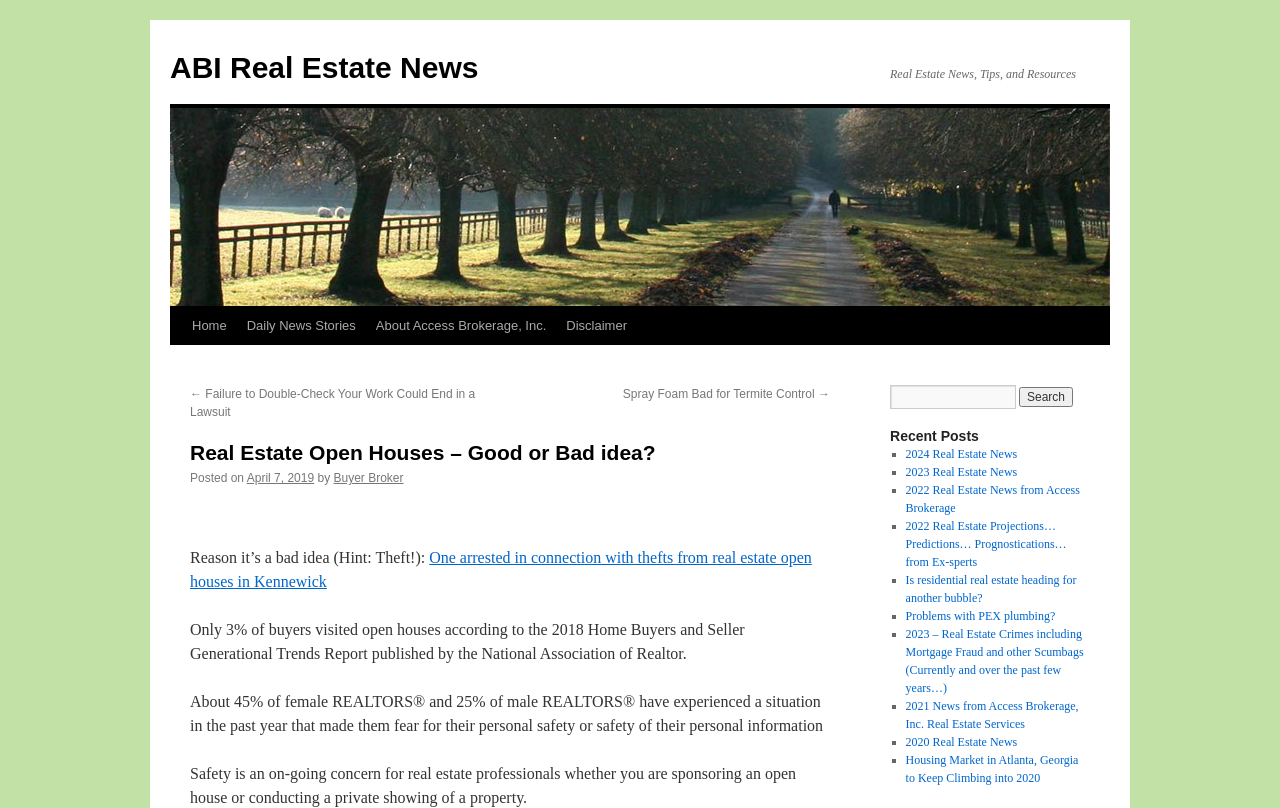Describe the webpage in detail, including text, images, and layout.

The webpage is about ABI Real Estate News, with a focus on the topic "Real Estate Open Houses – Good or Bad idea?" The top section of the page features a logo and a navigation menu with links to "Home", "Daily News Stories", "About Access Brokerage, Inc.", and "Disclaimer". 

Below the navigation menu, there are two links to previous and next news articles, and a heading that displays the title of the current article. The article is divided into sections, with headings and paragraphs of text that discuss the pros and cons of real estate open houses. The text includes statistics and quotes from reports, as well as personal safety concerns for real estate professionals.

On the right side of the page, there is a search bar with a textbox and a "Search" button. Below the search bar, there is a section titled "Recent Posts" that lists several links to other news articles, each with a bullet point marker. The list of recent posts takes up most of the right side of the page.

There is also an image on the page, which appears to be the ABI Real Estate News logo, located at the top of the page.